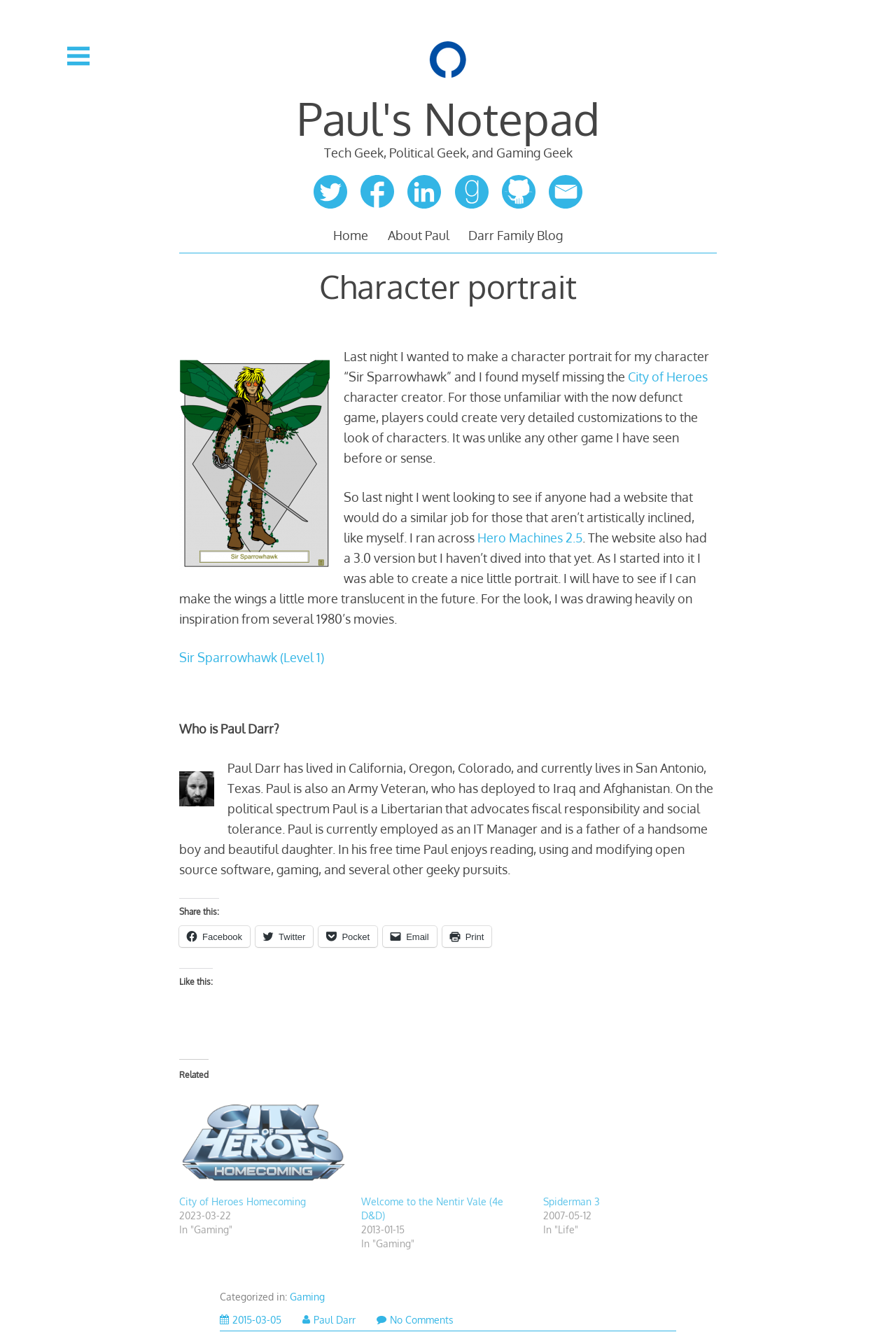What is the author's profession?
Refer to the image and provide a concise answer in one word or phrase.

IT Manager